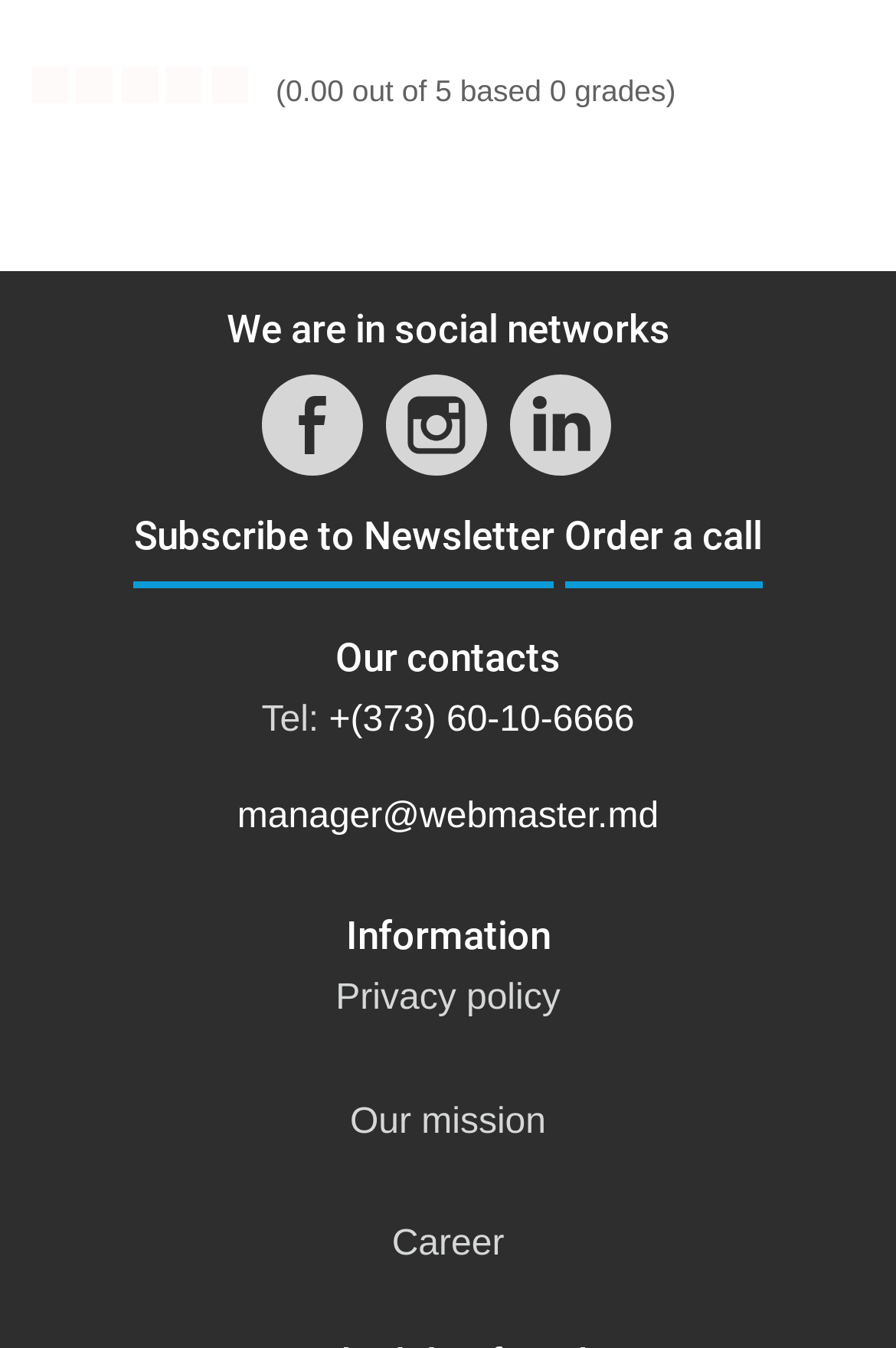How many social media links are there?
Provide a detailed answer to the question using information from the image.

I counted the number of social media links, including Facebook, Instagram, and LinkedIn, and there are 3 of them.